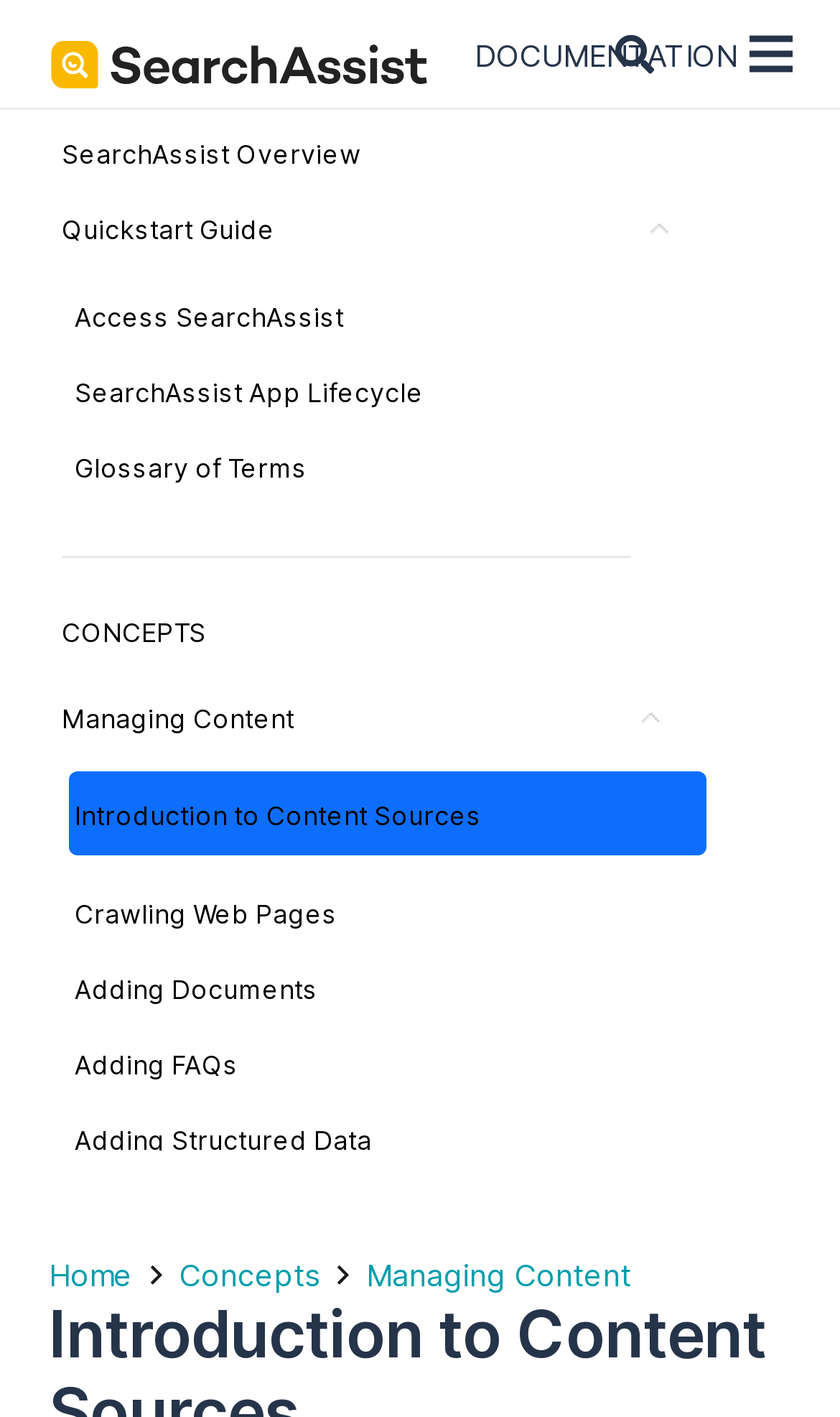Please locate the bounding box coordinates of the region I need to click to follow this instruction: "Go to getting started page".

[0.073, 0.04, 0.75, 0.071]